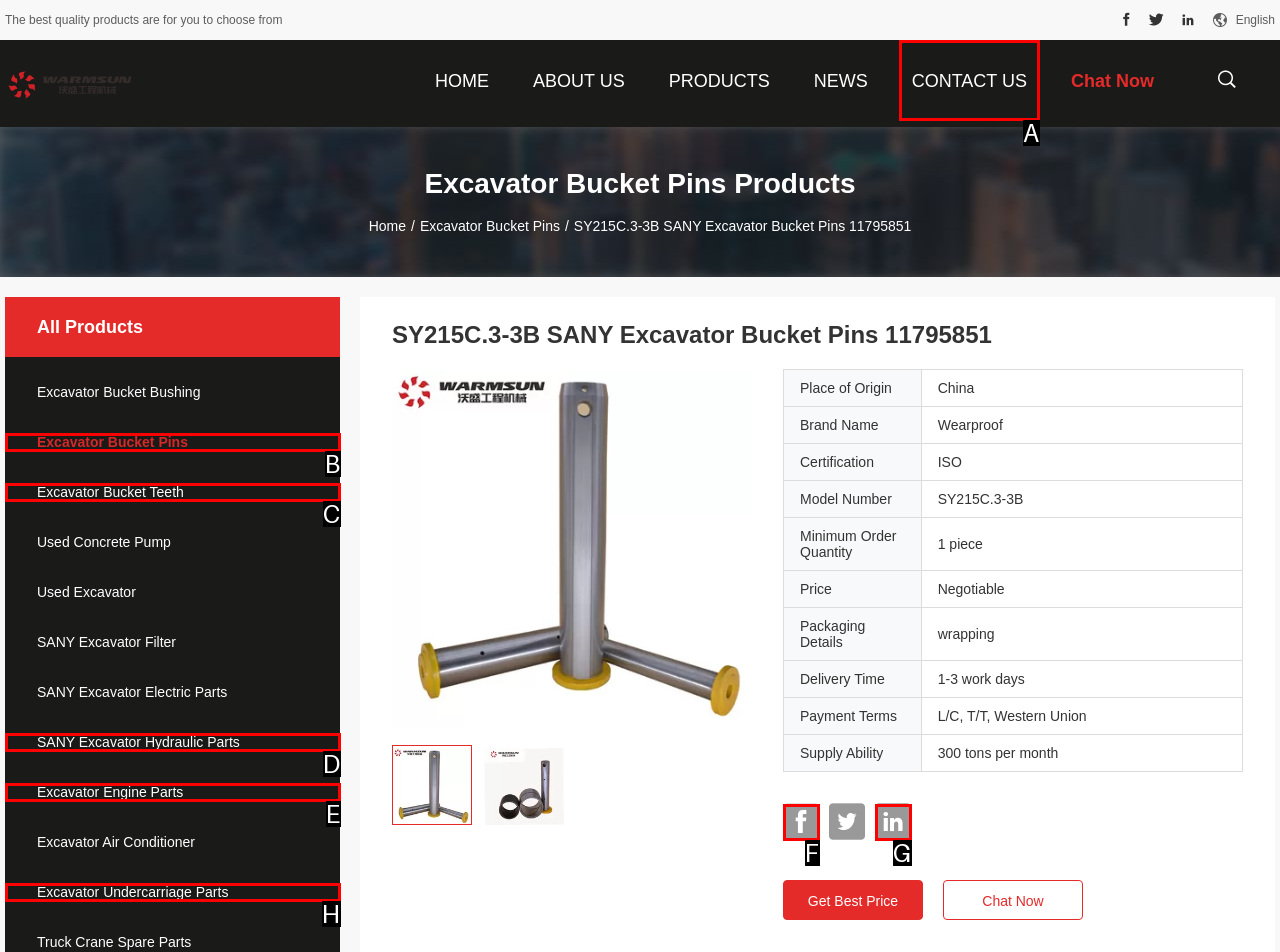Determine which option matches the description: SANY Excavator Hydraulic Parts. Answer using the letter of the option.

D